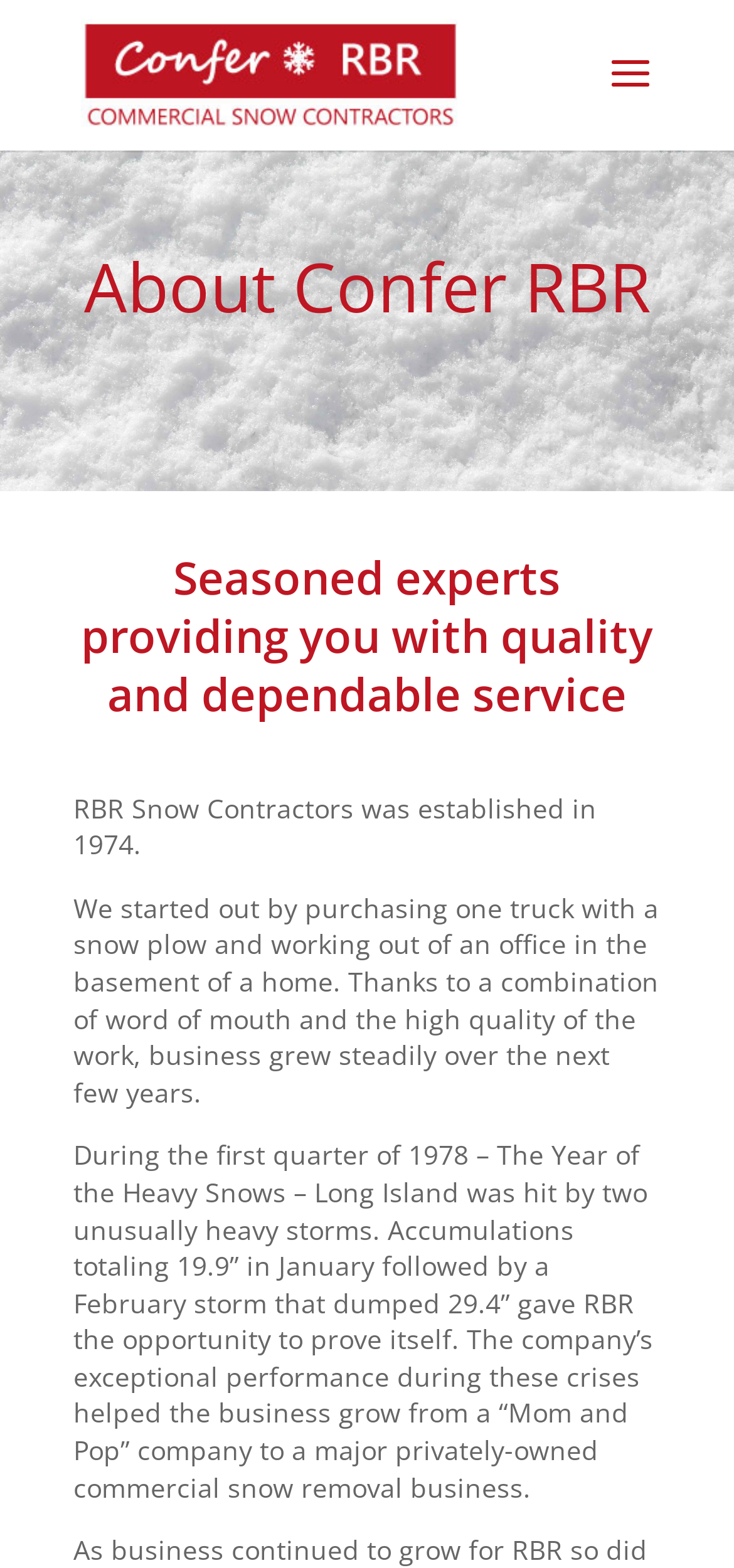Give a concise answer using one word or a phrase to the following question:
How many inches of snow fell in February 1978?

29.4